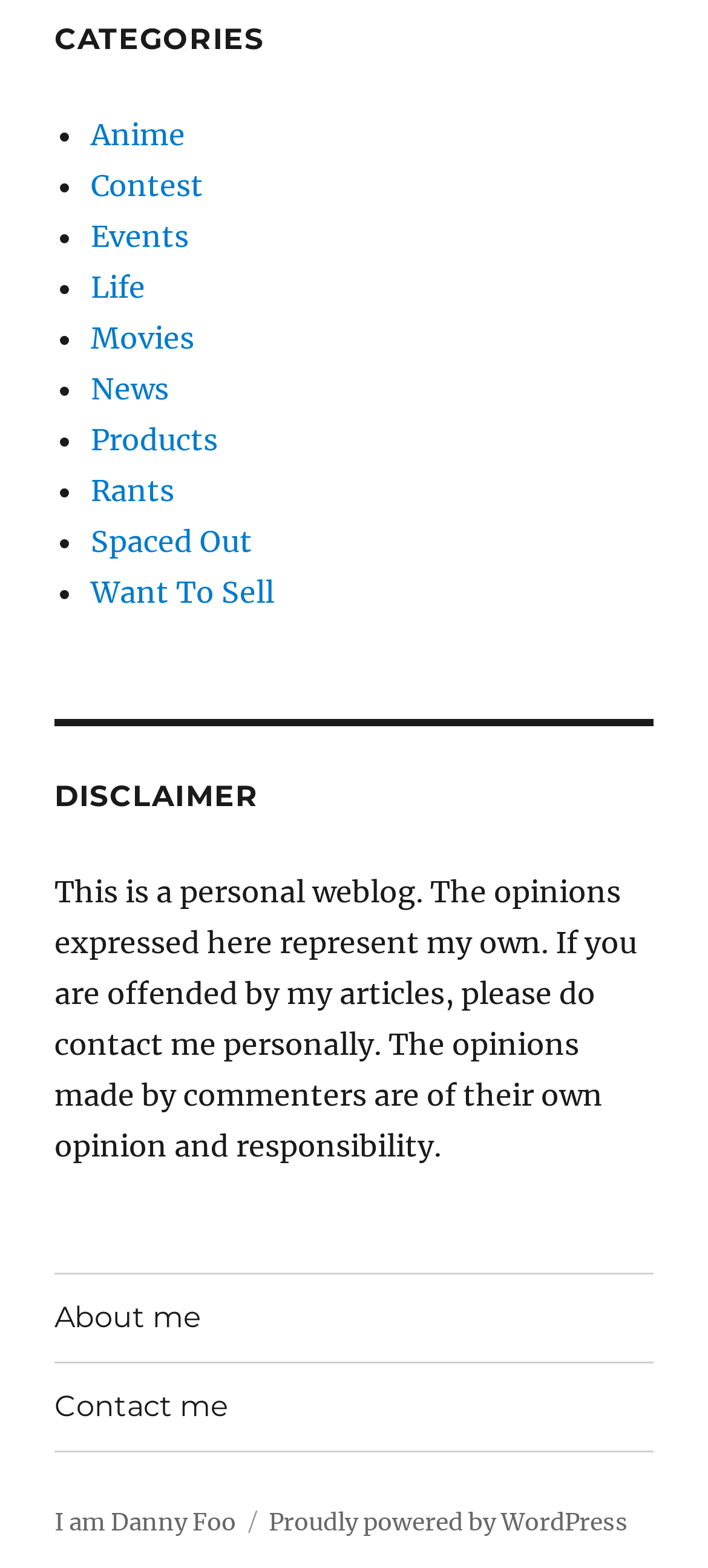What is the disclaimer on this website?
Please provide a single word or phrase answer based on the image.

Personal weblog opinions